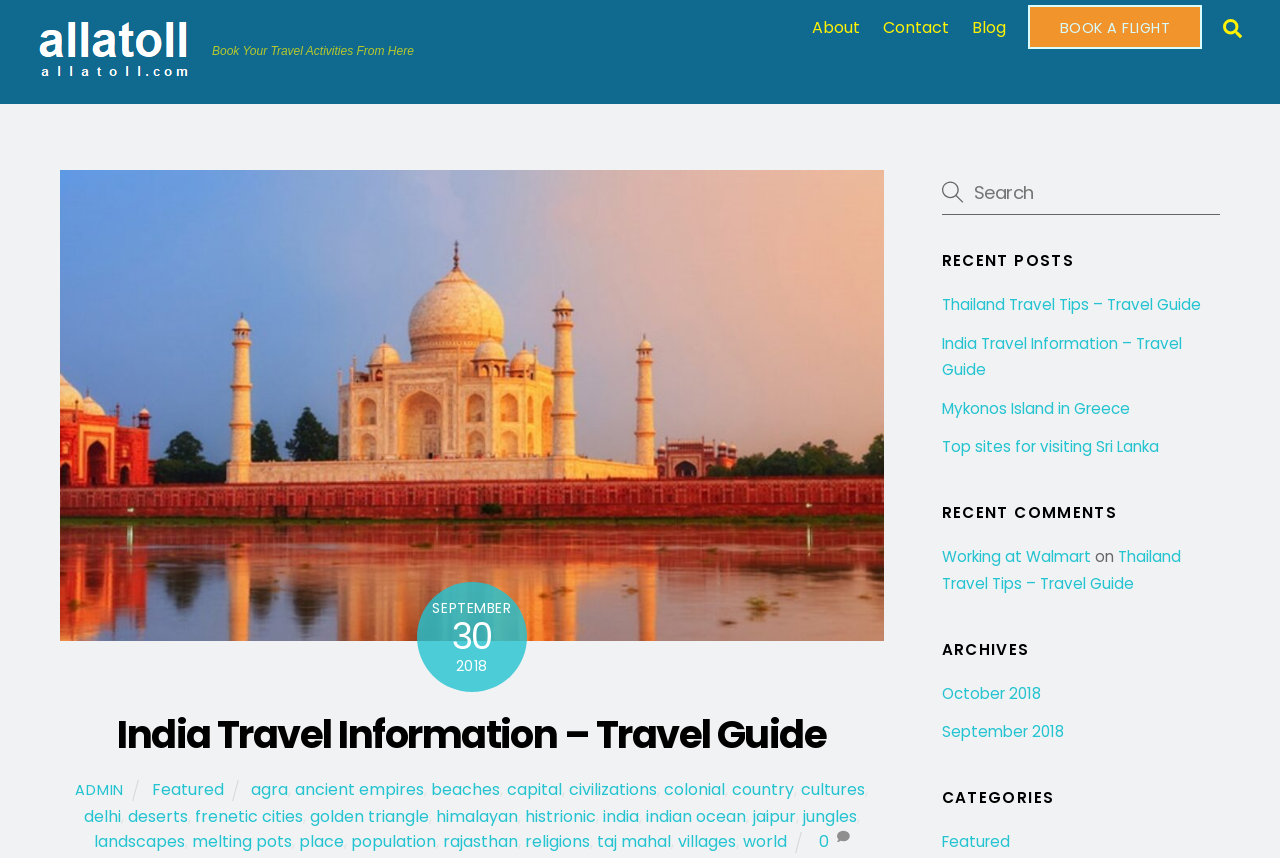Answer the following query with a single word or phrase:
How many recent posts are listed on the webpage?

4